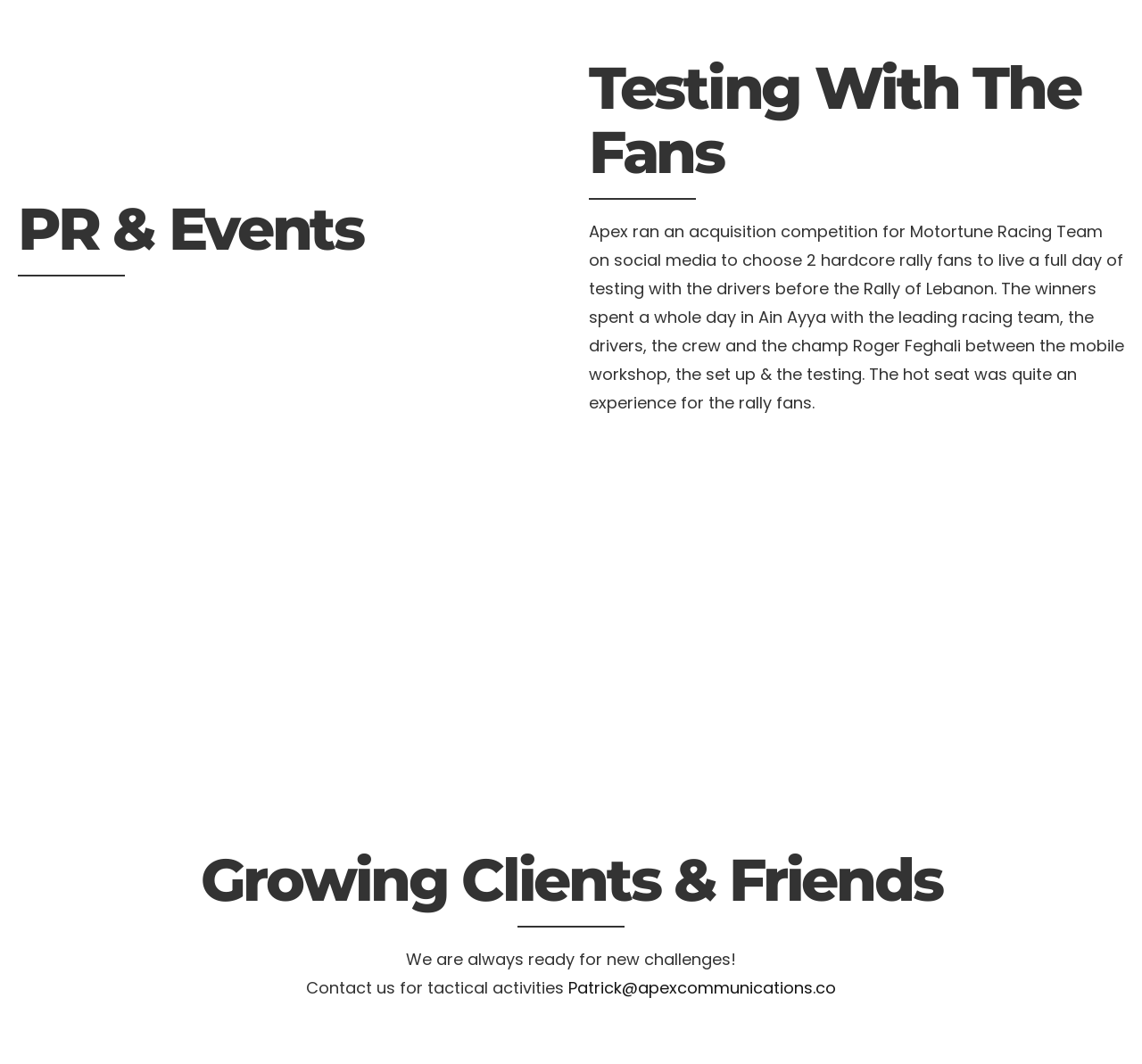What is the purpose of the contact information provided?
Kindly answer the question with as much detail as you can.

The answer can be found in the StaticText element with the text 'Contact us for tactical activities' which indicates that the purpose of the contact information provided is for tactical activities.